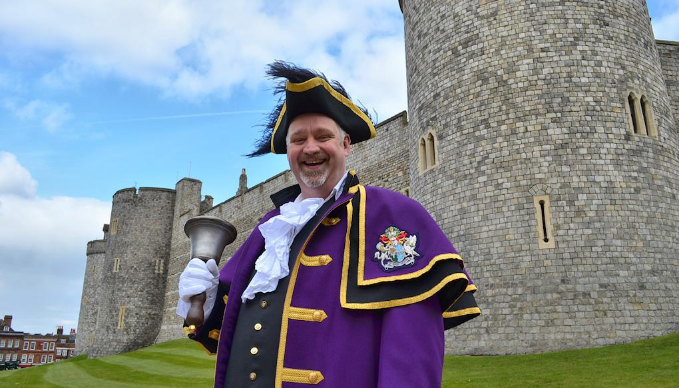Write a descriptive caption for the image, covering all notable aspects.

The image features Chris Brown, the Official Town Crier of the Royal Borough of Windsor and Maidenhead, standing cheerfully in front of the impressive stone walls of Windsor Castle. Dressed in a vibrant purple coat adorned with gold trim and a ceremonial hat, he holds a bell in one hand, ready to announce news and events. His bright smile and lively demeanor reflect the character and tradition of a town crier, embodying a blend of history and festive spirit against the backdrop of the majestic castle, which adds to the charm of the scene.